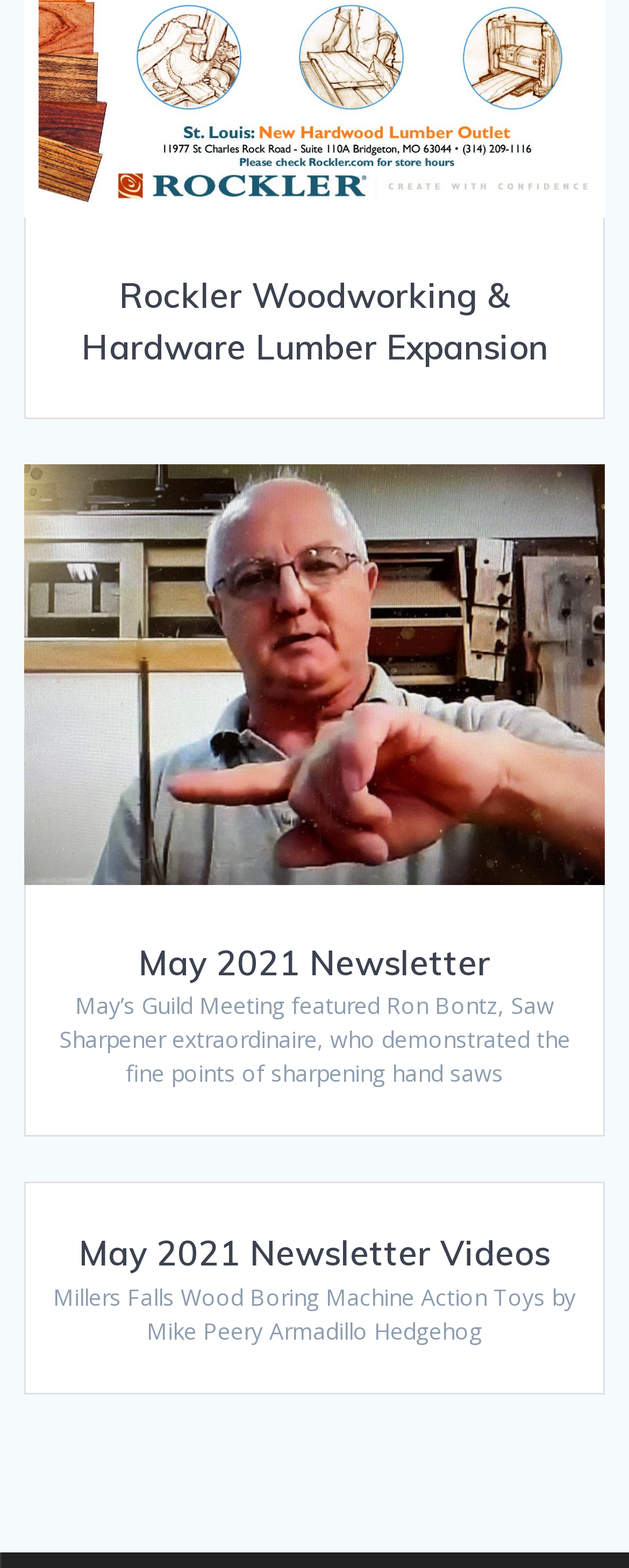Determine the bounding box coordinates for the UI element with the following description: "May 2021 Newsletter". The coordinates should be four float numbers between 0 and 1, represented as [left, top, right, bottom].

[0.221, 0.6, 0.779, 0.627]